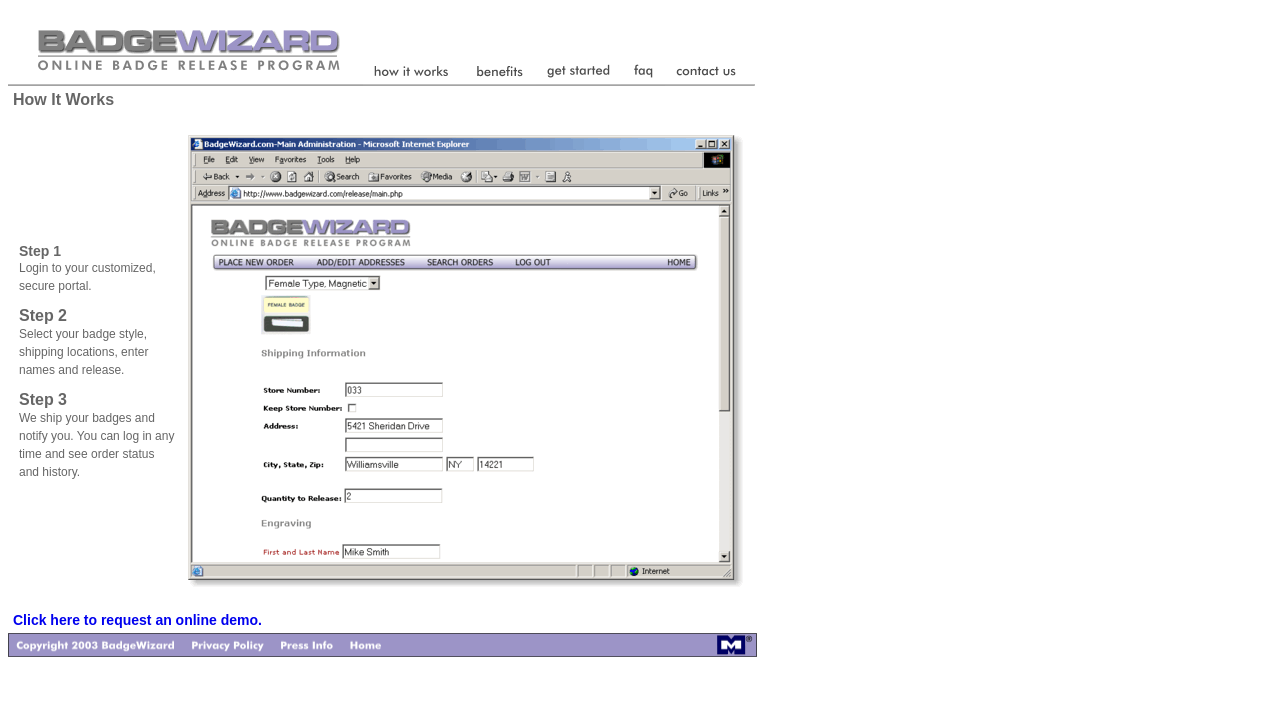What is the final step in the badge release process?
Provide a thorough and detailed answer to the question.

The final step in the badge release process is Step 3, where Badgewizard ships the badges to the users and notifies them. This is the final step in the process, after which the user can log in to see the order status and history.